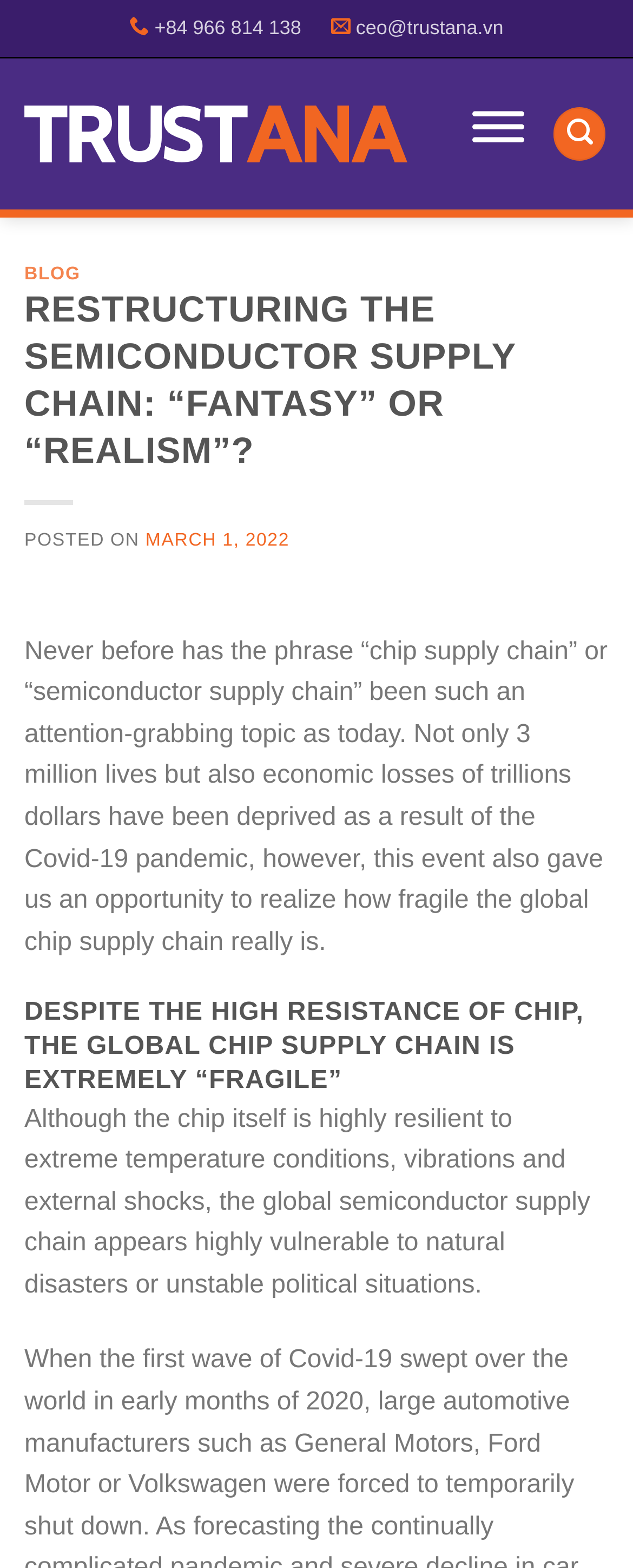Determine the bounding box coordinates for the clickable element to execute this instruction: "Go to the top of the page". Provide the coordinates as four float numbers between 0 and 1, i.e., [left, top, right, bottom].

[0.844, 0.639, 0.944, 0.679]